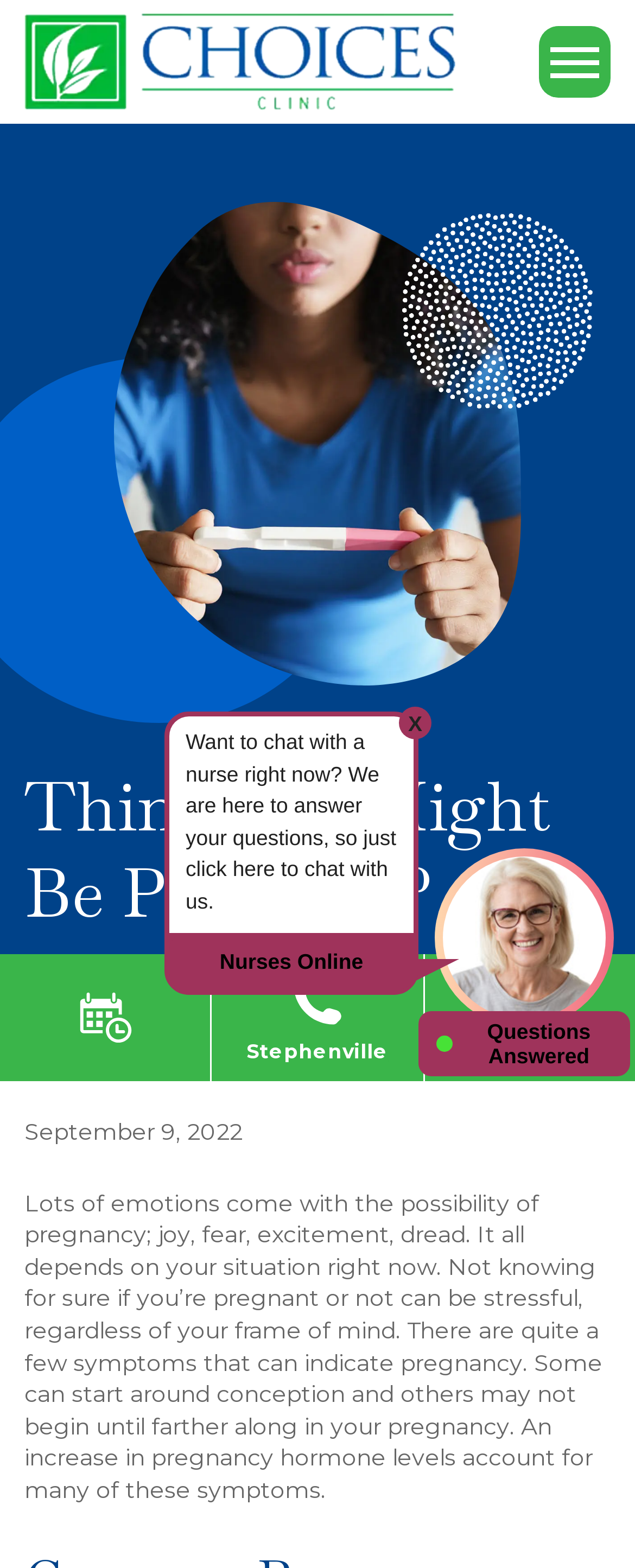Find the bounding box of the web element that fits this description: "Stephenville".

[0.334, 0.609, 0.666, 0.69]